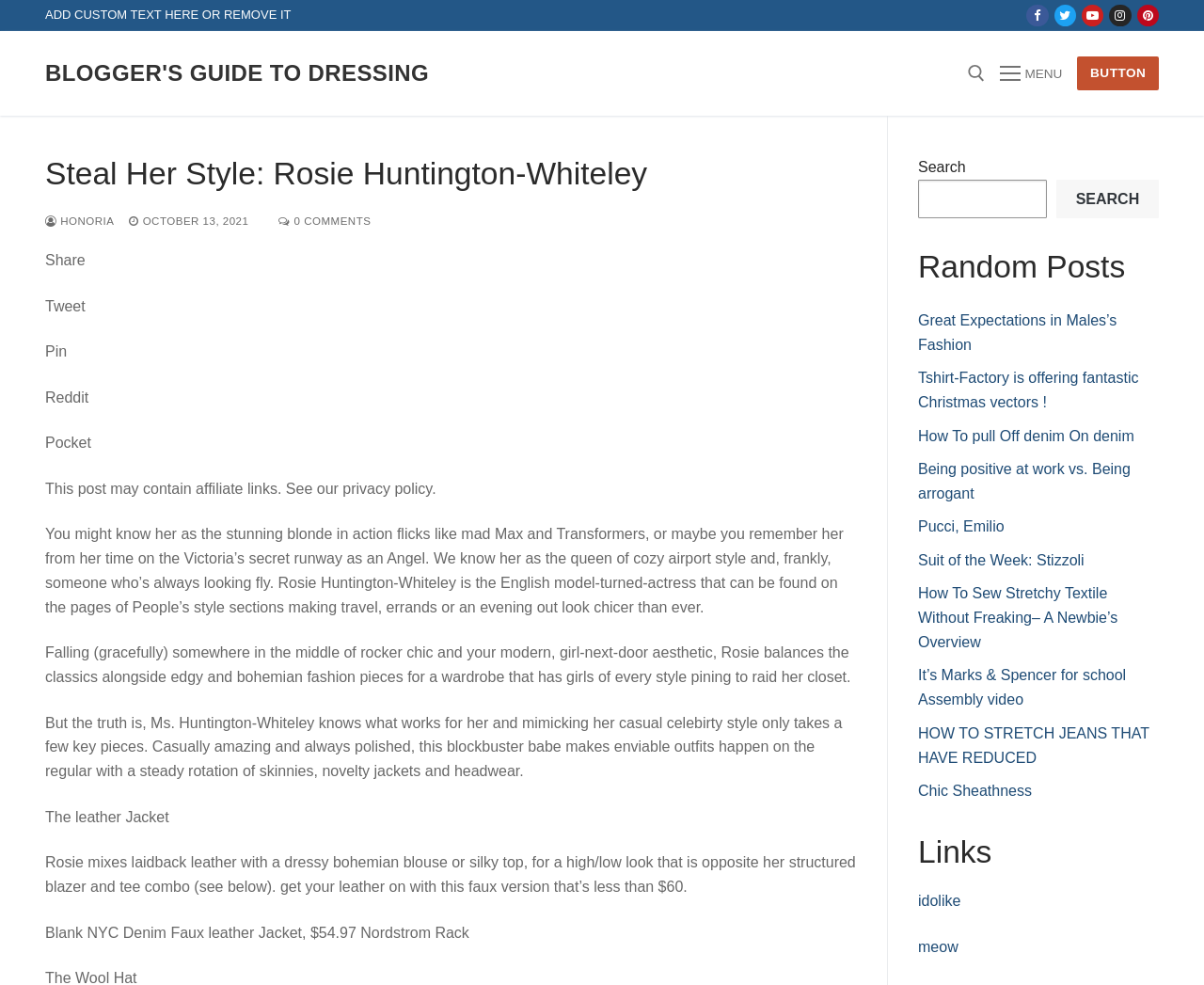What is the style of Rosie Huntington-Whiteley's fashion?
Using the details from the image, give an elaborate explanation to answer the question.

According to the webpage, Rosie Huntington-Whiteley's fashion style is described as falling somewhere in the middle of rocker chic and a modern, girl-next-door aesthetic, which suggests that her style combines elements of both rocker chic and bohemian fashion.